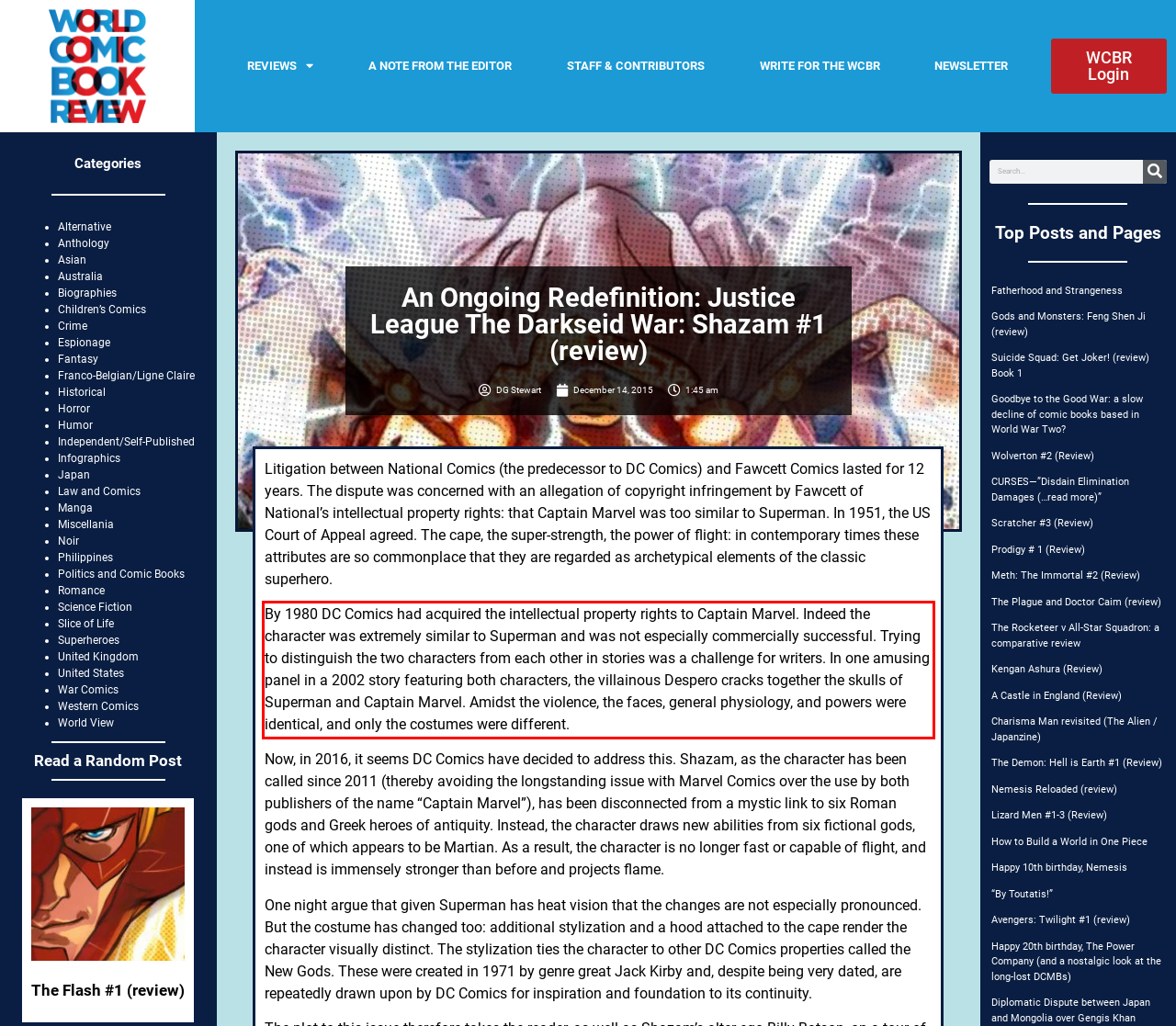Look at the provided screenshot of the webpage and perform OCR on the text within the red bounding box.

By 1980 DC Comics had acquired the intellectual property rights to Captain Marvel. Indeed the character was extremely similar to Superman and was not especially commercially successful. Trying to distinguish the two characters from each other in stories was a challenge for writers. In one amusing panel in a 2002 story featuring both characters, the villainous Despero cracks together the skulls of Superman and Captain Marvel. Amidst the violence, the faces, general physiology, and powers were identical, and only the costumes were different.